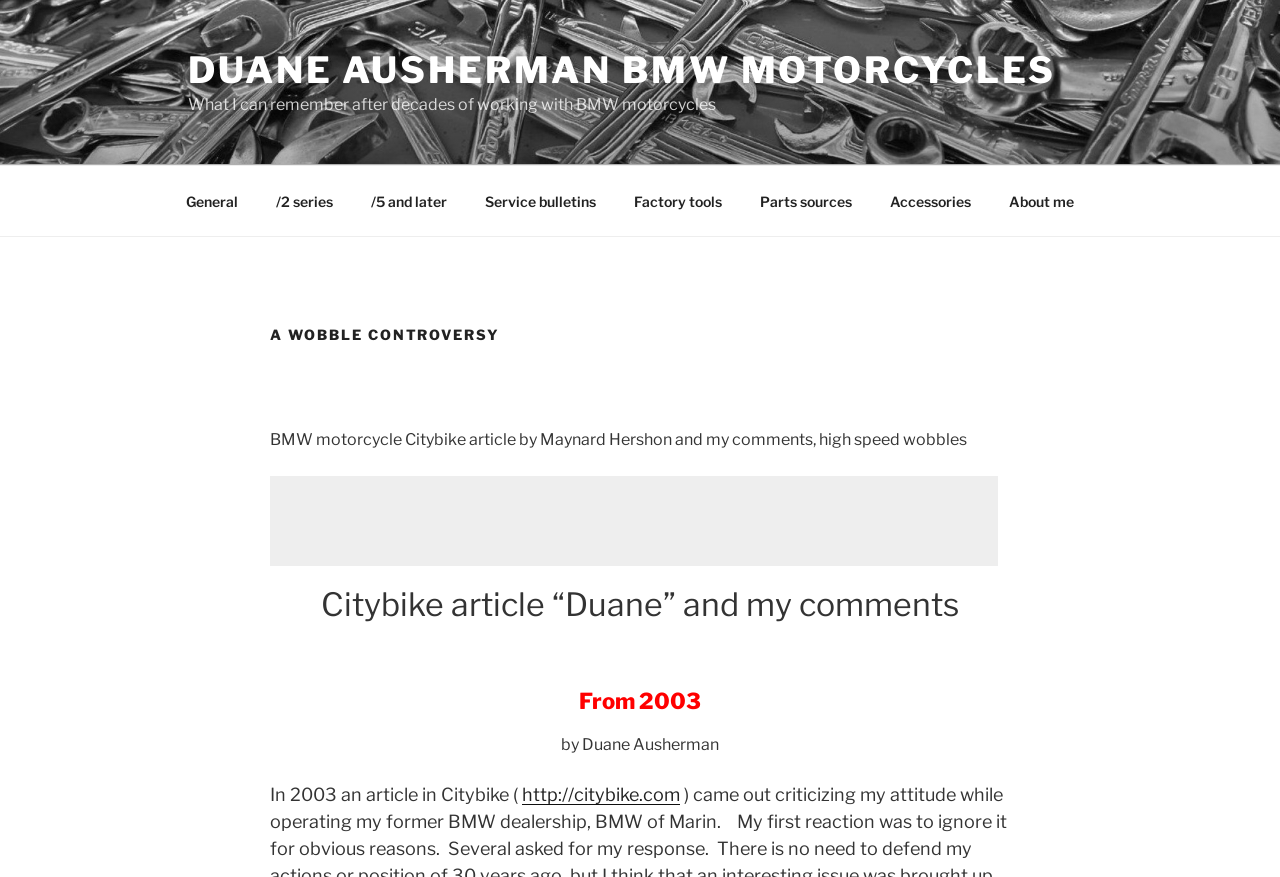From the details in the image, provide a thorough response to the question: What is the year mentioned in the webpage?

I found the mention of '2003' in the heading element with the text 'From 2003'.